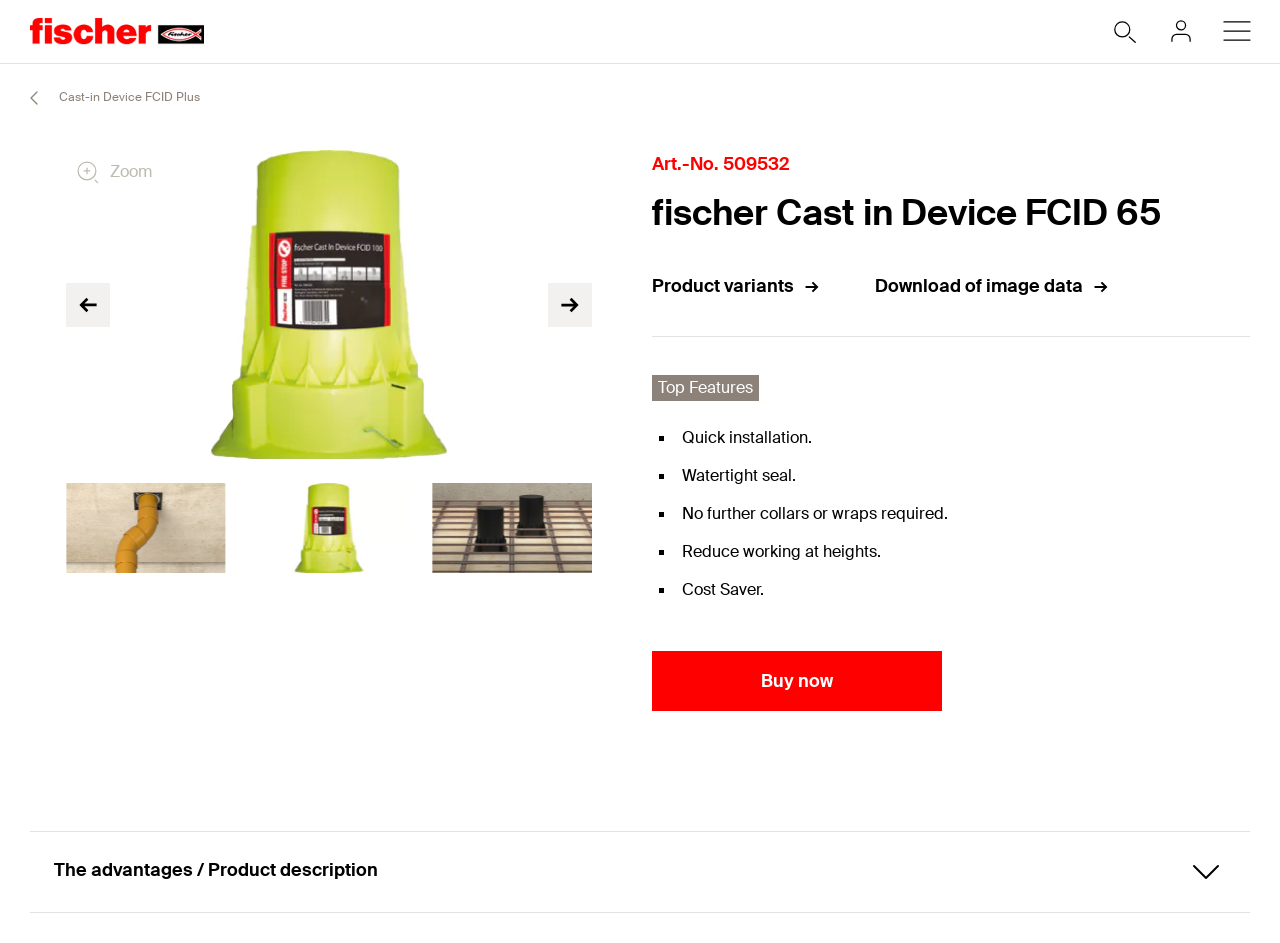Give a detailed explanation of the elements present on the webpage.

The webpage is about the Fischer FCID Cast-In Device, a pass-through system made of polypropylene material with an intumescent graphite band. 

At the top left corner, there is a logo image. On the top right side, there are three small images and two links, "Login" and an empty link. Below the logo, there is a link to "Cast-in Device FCID Plus" with a small image beside it. 

In the middle of the page, there is a carousel region with three slides. The first slide has a product picture of the Fischer Cast in Device FCID 65, a "Zoom" button, and an image. The second and third slides are not visible initially, but they can be accessed by clicking on the tabs above the carousel. 

Below the carousel, there is a product information section. It displays the article number "509532" and a heading "fischer Cast in Device FCID 65". There are two links, "Product variants" and "Download of image data", each with a small image beside it. 

Further down, there is a section highlighting the top features of the product. It lists five benefits, including quick installation, watertight seal, and cost savings, each marked with a bullet point. 

A "Buy now" button is placed below the top features section. 

At the bottom of the page, there is a heading "The advantages / Product description" and a small image beside it.